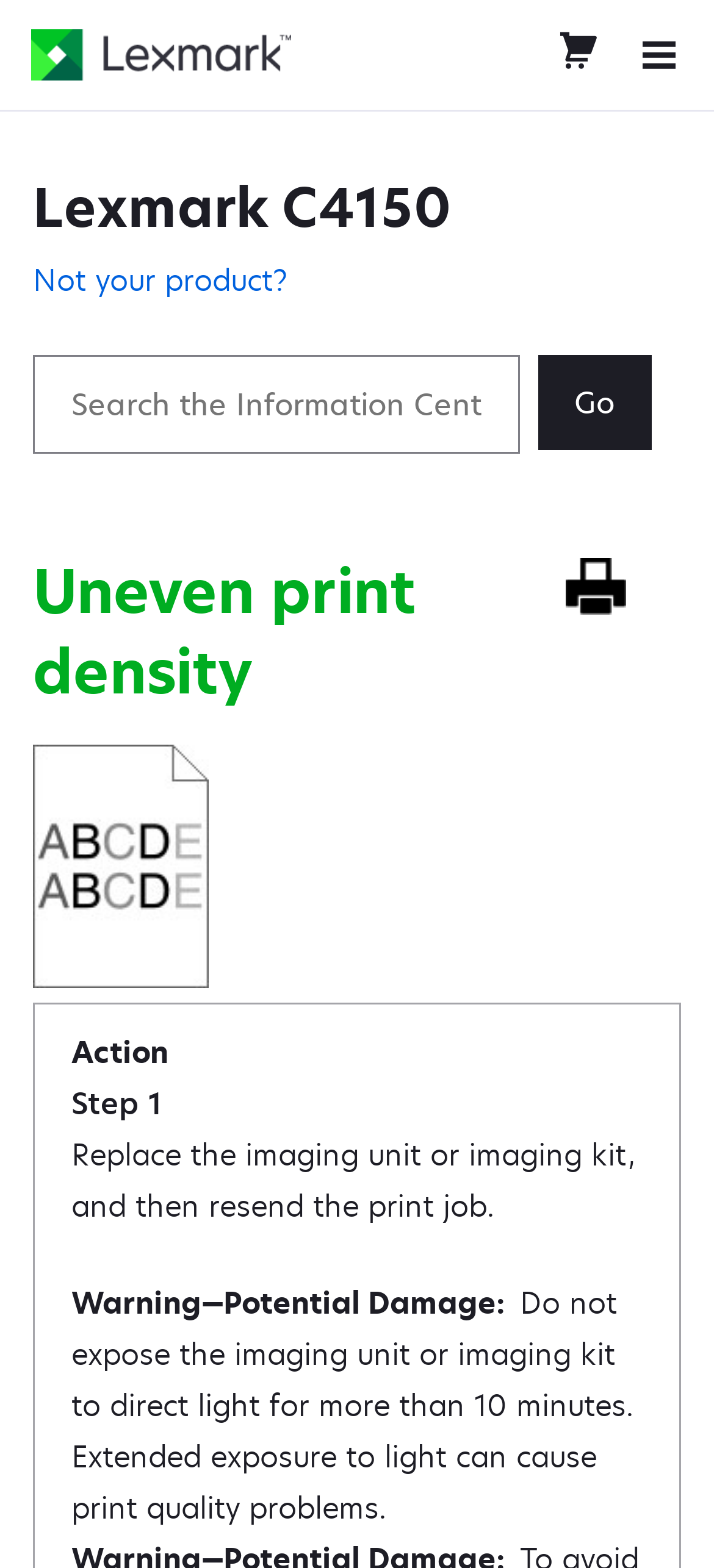Determine which piece of text is the heading of the webpage and provide it.

Uneven print density